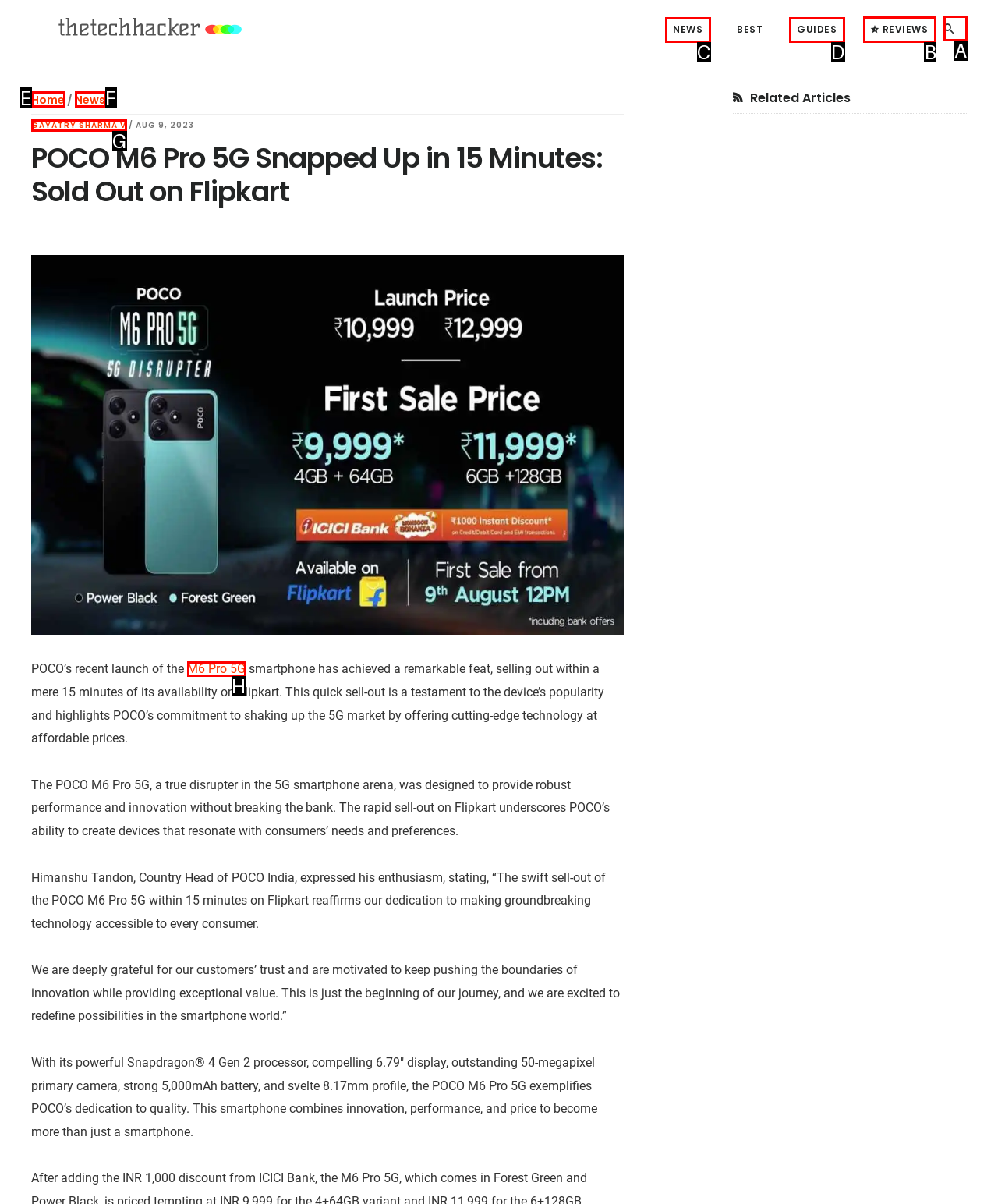Identify the HTML element to select in order to accomplish the following task: Contact the Senior Tax Officer
Reply with the letter of the chosen option from the given choices directly.

None